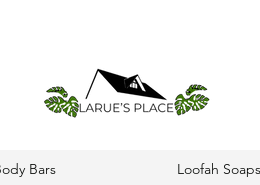Compose an extensive description of the image.

The image features the logo of "Larue's Place," a brand known for its body care products, including body bars and loofah soaps. The design incorporates a stylized house with a rooftop, symbolizing a warm and welcoming environment. Flanking the logo are decorative green leaves, likely inspired by natural elements, reinforcing the brand's emphasis on organic and wholesome ingredients. The overall aesthetic conveys a blend of relaxation and freshness, aligning with the soothing products they offer. The logo serves as a focal point in the website's navigation, inviting customers to explore a range of body care options.